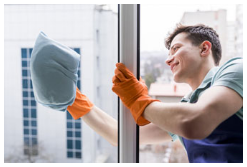Give a short answer using one word or phrase for the question:
What is the young man doing to the window?

Wiping it with a cloth